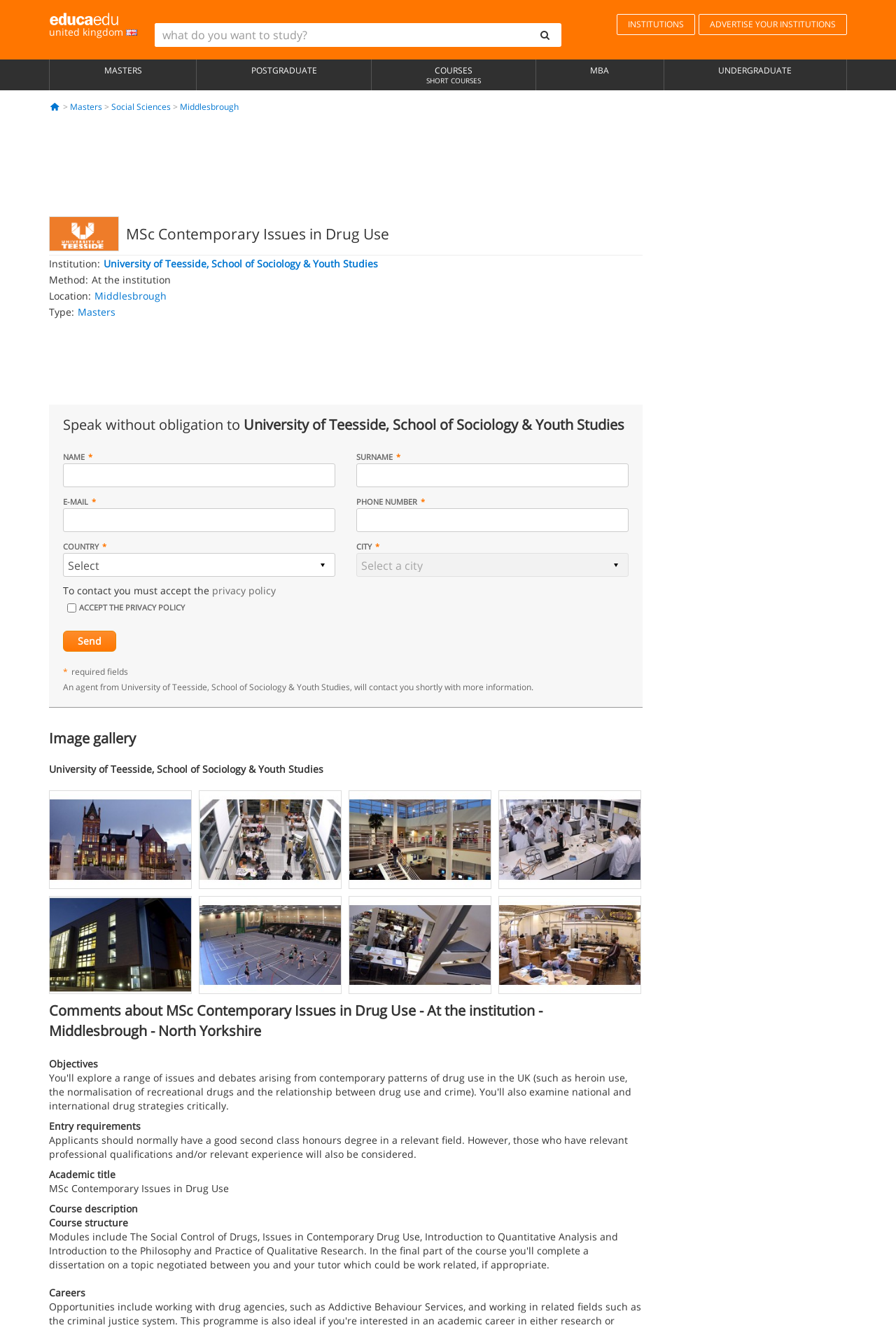Please find the bounding box coordinates of the clickable region needed to complete the following instruction: "Search for a course". The bounding box coordinates must consist of four float numbers between 0 and 1, i.e., [left, top, right, bottom].

[0.173, 0.017, 0.591, 0.035]